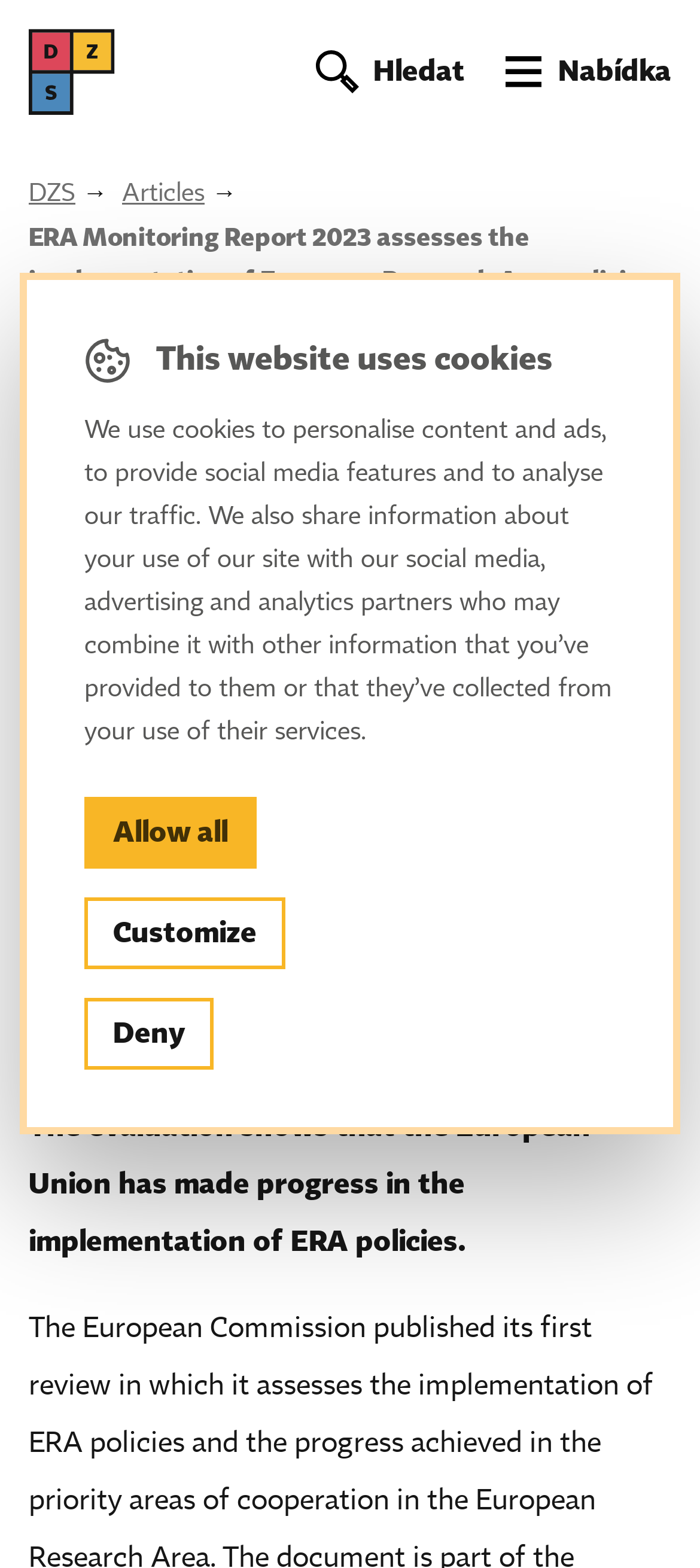Provide the bounding box coordinates in the format (top-left x, top-left y, bottom-right x, bottom-right y). All values are floating point numbers between 0 and 1. Determine the bounding box coordinate of the UI element described as: Allow all

[0.121, 0.508, 0.367, 0.554]